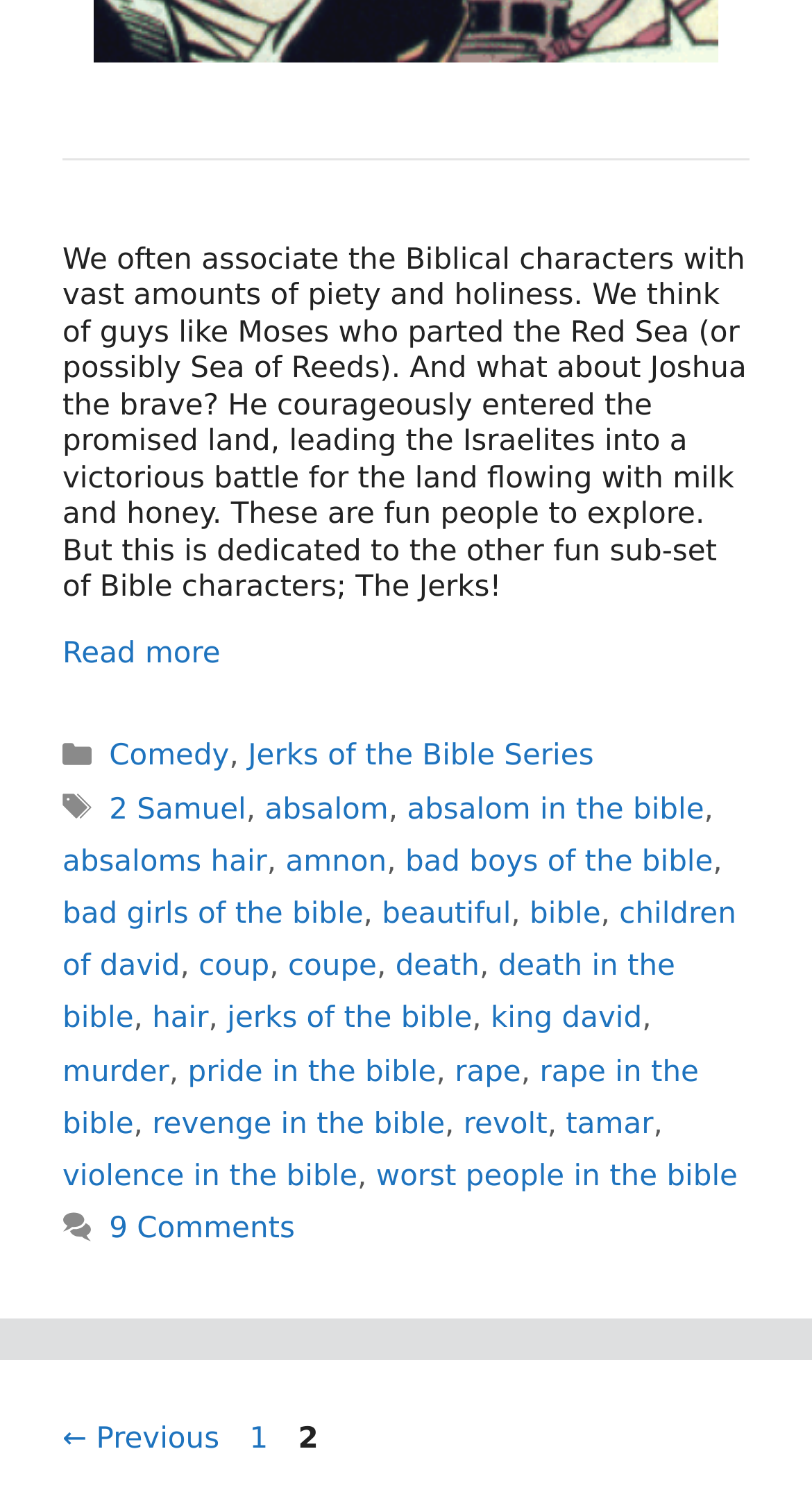What is the name of the Bible series mentioned in the webpage?
Please look at the screenshot and answer using one word or phrase.

Jerks of the Bible Series